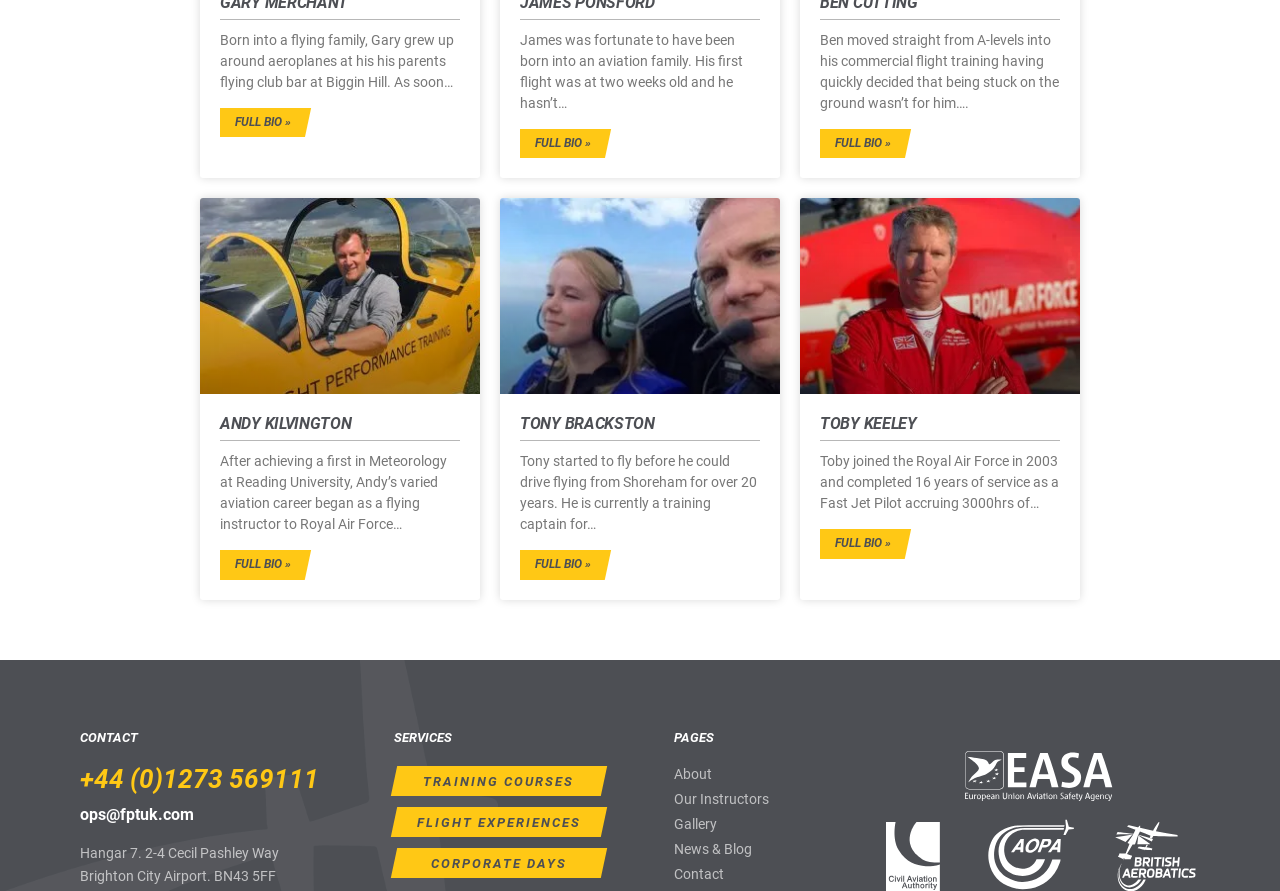Find the bounding box coordinates for the area you need to click to carry out the instruction: "Read more about Toby Keeley". The coordinates should be four float numbers between 0 and 1, indicated as [left, top, right, bottom].

[0.641, 0.594, 0.716, 0.627]